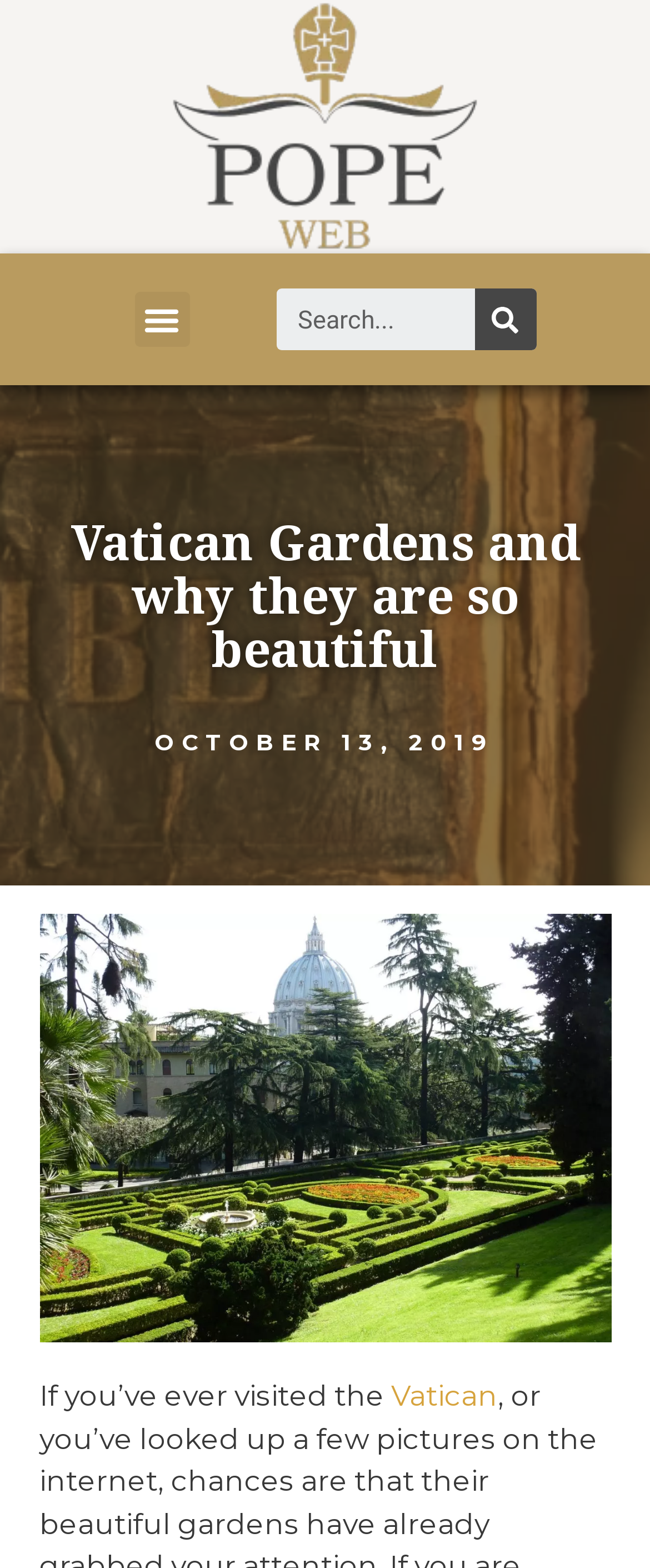Based on what you see in the screenshot, provide a thorough answer to this question: When was the article published?

The publication date of the article is mentioned below the main heading, and it is October 13, 2019.